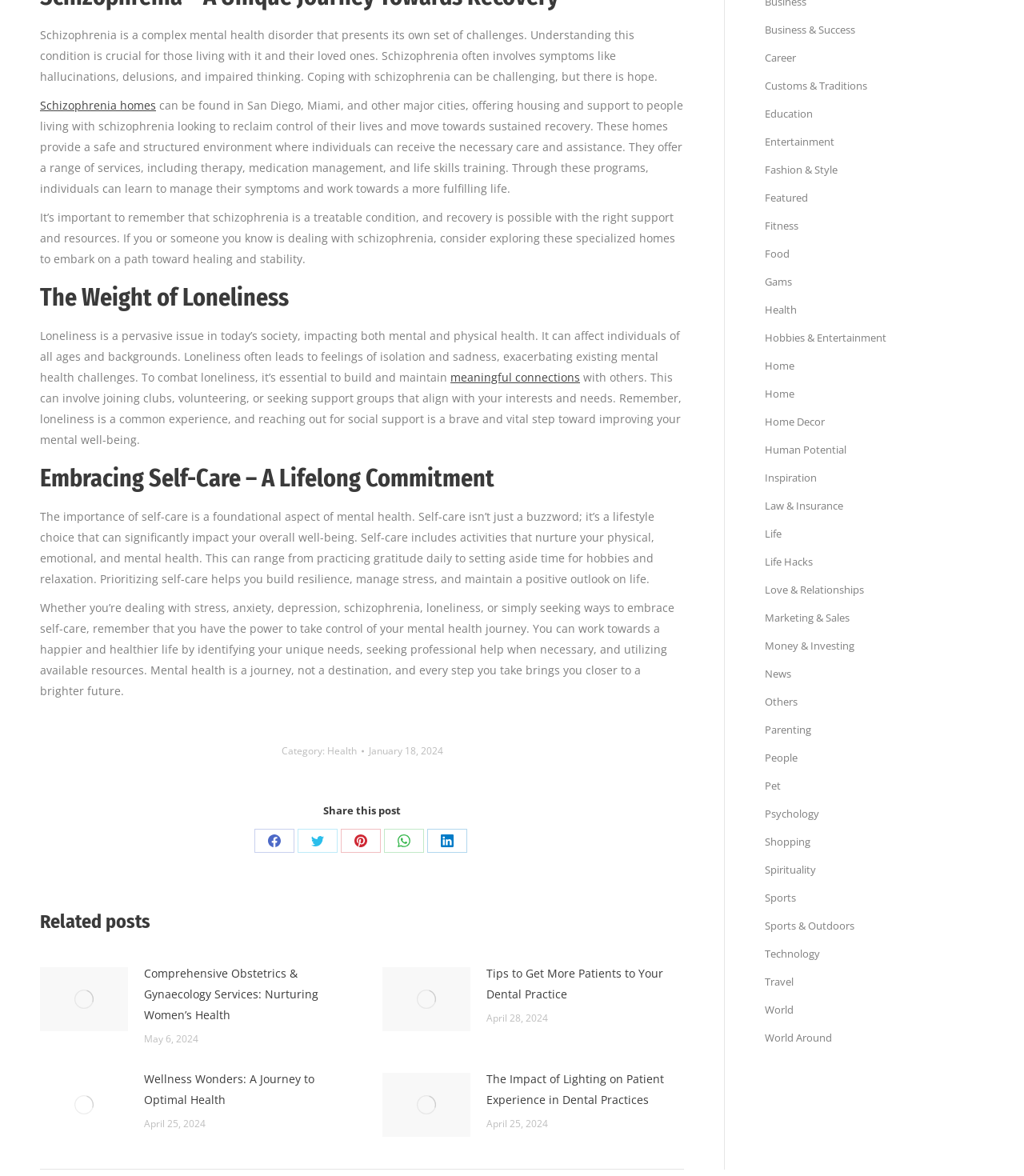Determine the bounding box coordinates of the clickable region to execute the instruction: "Explore 'meaningful connections'". The coordinates should be four float numbers between 0 and 1, denoted as [left, top, right, bottom].

[0.44, 0.314, 0.566, 0.327]